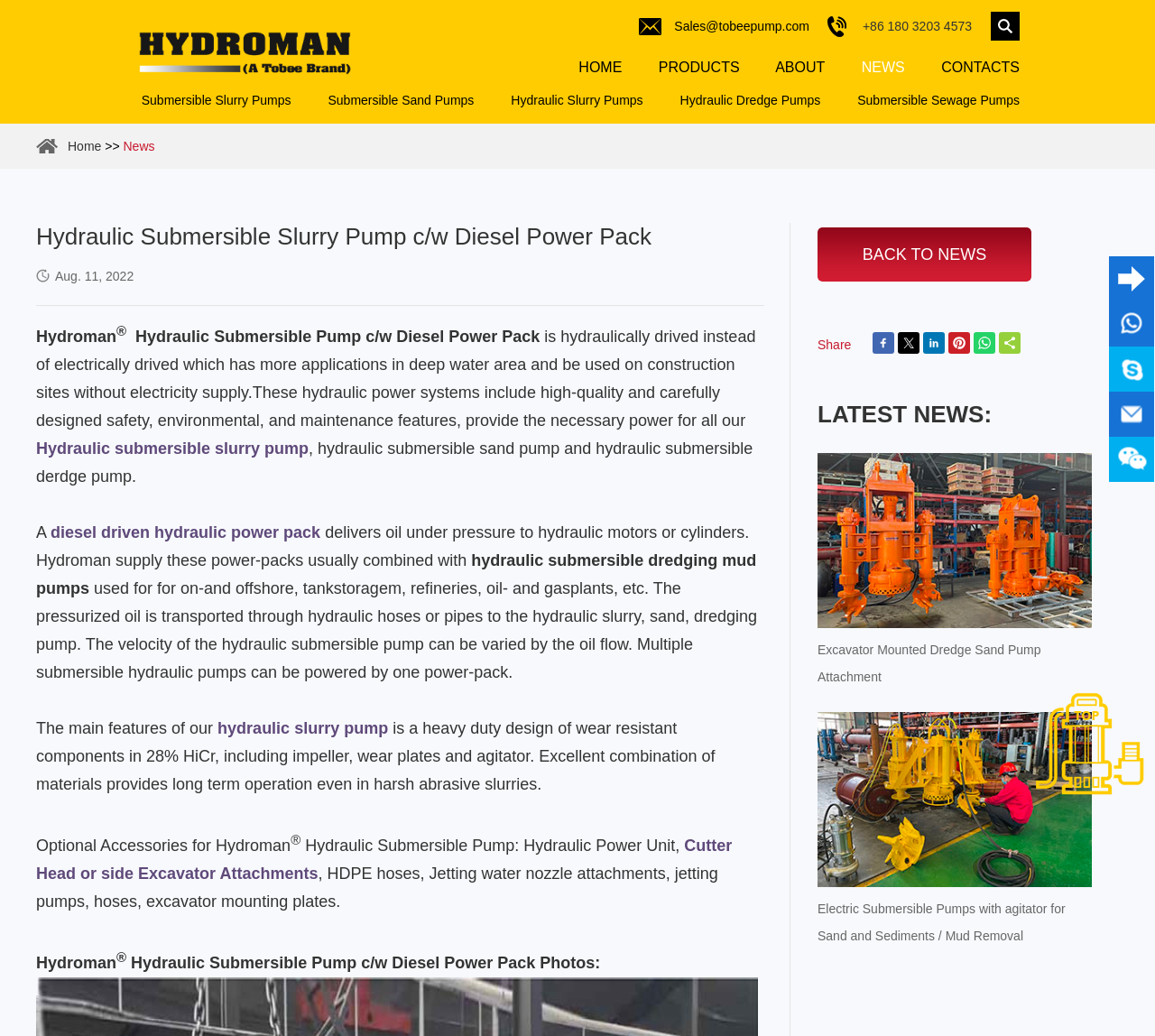Refer to the image and answer the question with as much detail as possible: What type of pumps are mentioned on the webpage?

I found the types of pumps by looking at the links on the webpage, which mentioned 'Submersible Slurry Pumps', 'Submersible Sand Pumps', 'Hydraulic Slurry Pumps', and 'Hydraulic Dredge Pumps'.